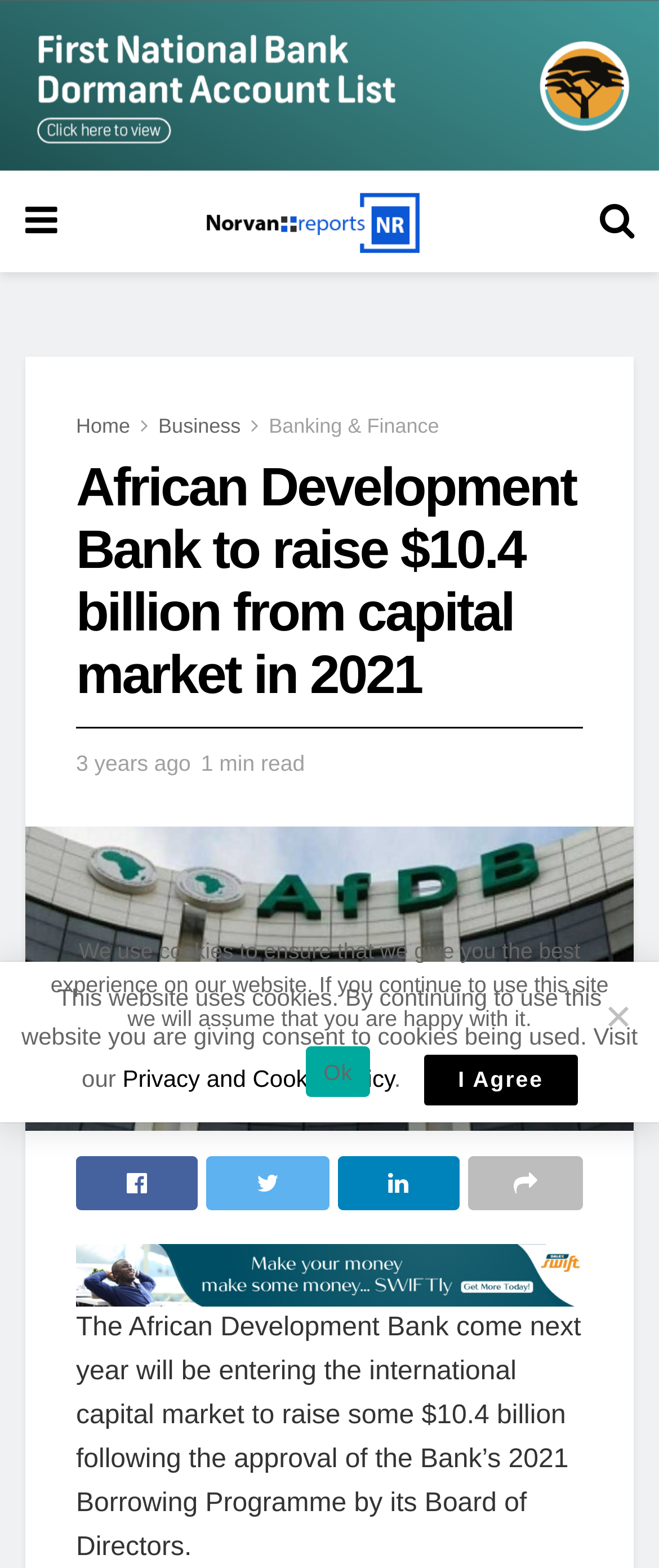Generate a thorough caption detailing the webpage content.

The webpage is about the African Development Bank, with a focus on its plan to raise $10.4 billion from the capital market in 2021. At the top of the page, there is a navigation menu with links to "Home", "Business", "Banking & Finance", and other categories. Below the navigation menu, there is a heading that reads "African Development Bank to raise $10.4 billion from capital market in 2021".

To the right of the heading, there is a link that indicates the article was published "3 years ago", along with a note that the article is a "1 min read". Below this section, there is a large image related to the African Development Bank, accompanied by a link to the bank's webpage.

The main content of the webpage is a news article that discusses the bank's plan to raise capital. The article is divided into paragraphs, with the first paragraph stating that the bank will enter the international capital market to raise $10.4 billion following the approval of its 2021 Borrowing Programme by its Board of Directors.

At the bottom of the page, there are several links to social media platforms, including Facebook, Twitter, and LinkedIn. There is also a leaderboard advertisement and a section that informs users about the website's cookie policy, with a button to agree to the policy.